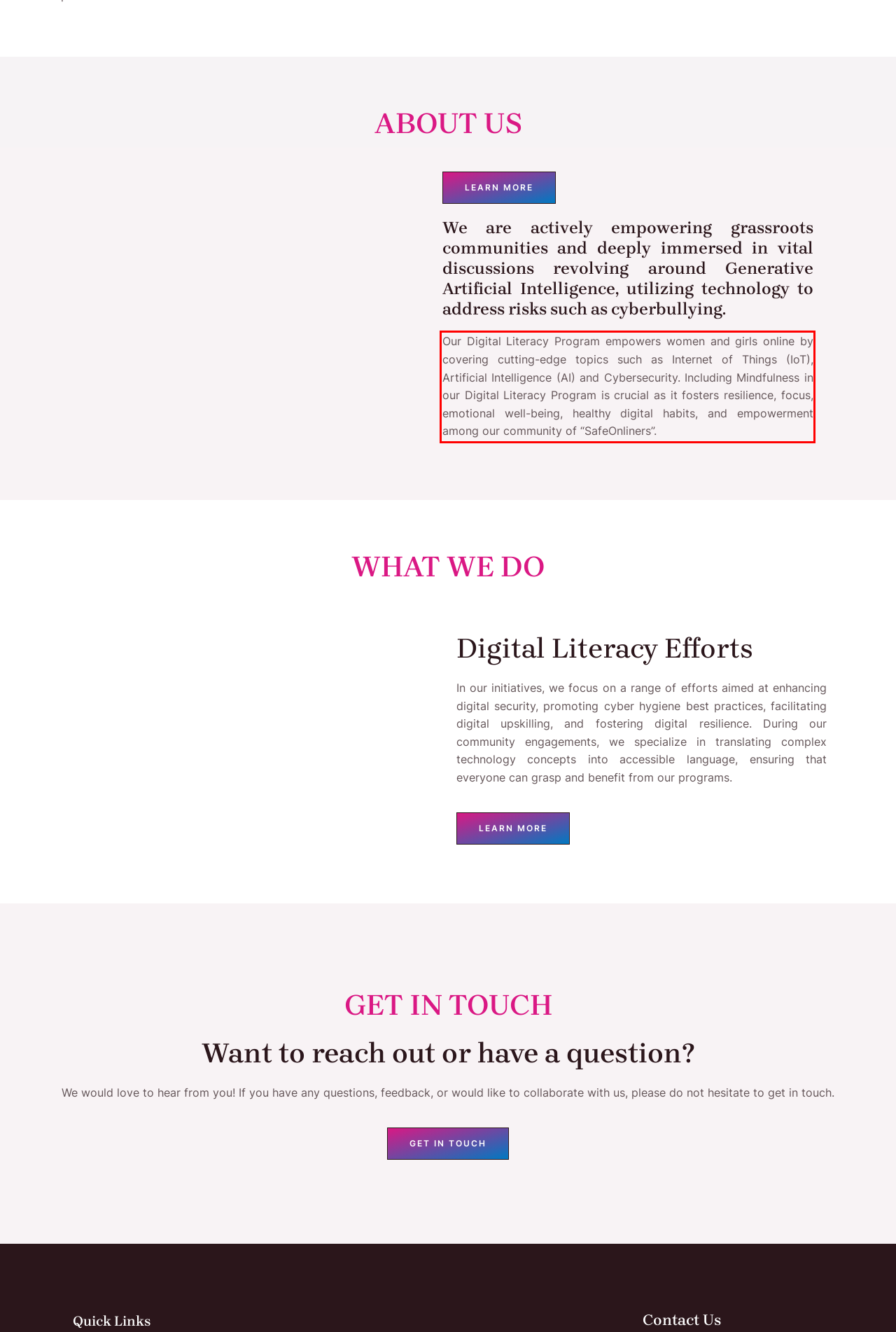You have a screenshot of a webpage where a UI element is enclosed in a red rectangle. Perform OCR to capture the text inside this red rectangle.

Our Digital Literacy Program empowers women and girls online by covering cutting-edge topics such as Internet of Things (IoT), Artificial Intelligence (AI) and Cybersecurity. Including Mindfulness in our Digital Literacy Program is crucial as it fosters resilience, focus, emotional well-being, healthy digital habits, and empowerment among our community of “SafeOnliners”.